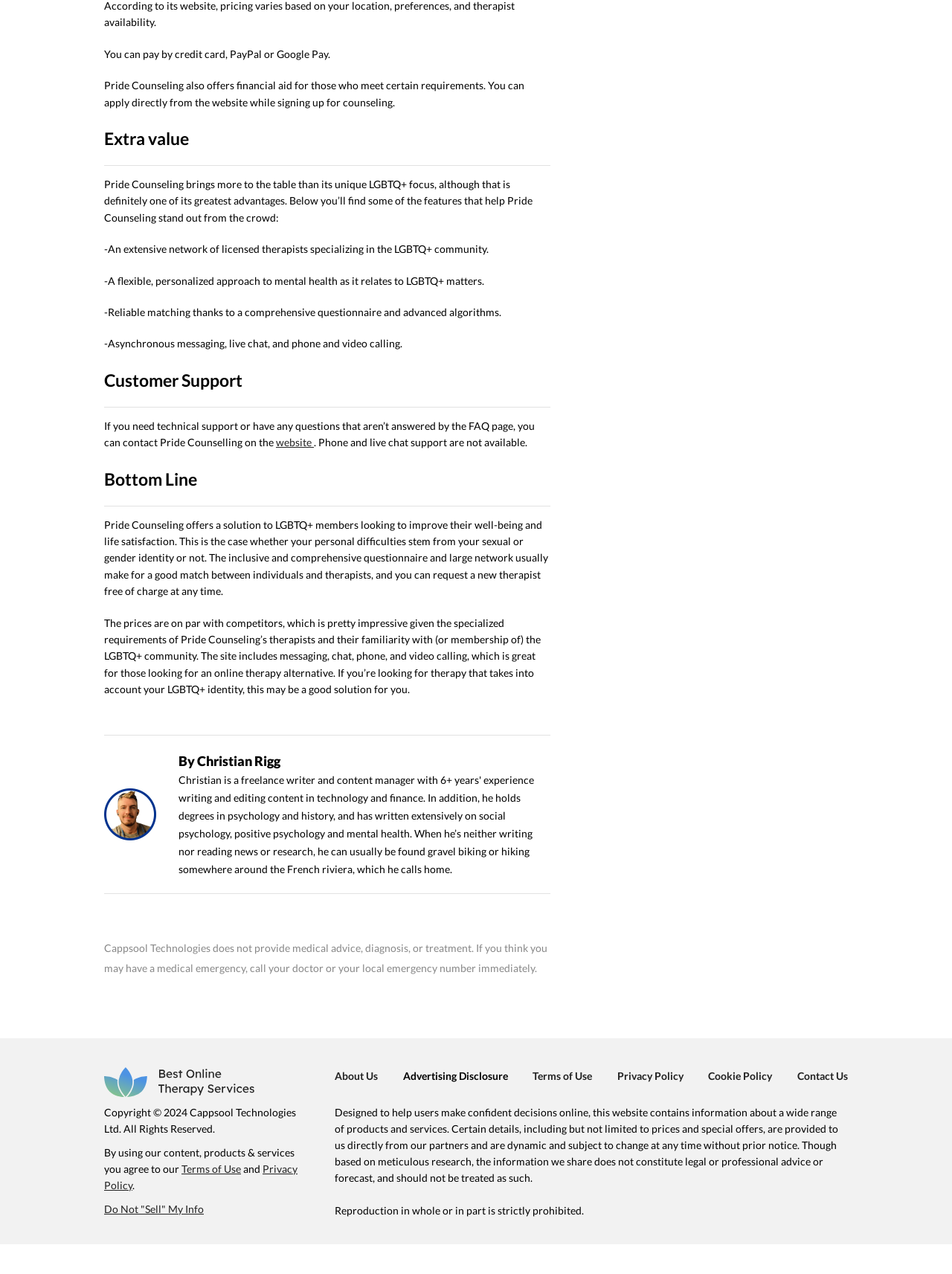Given the description "Do Not "Sell" My Info", provide the bounding box coordinates of the corresponding UI element.

[0.109, 0.943, 0.312, 0.955]